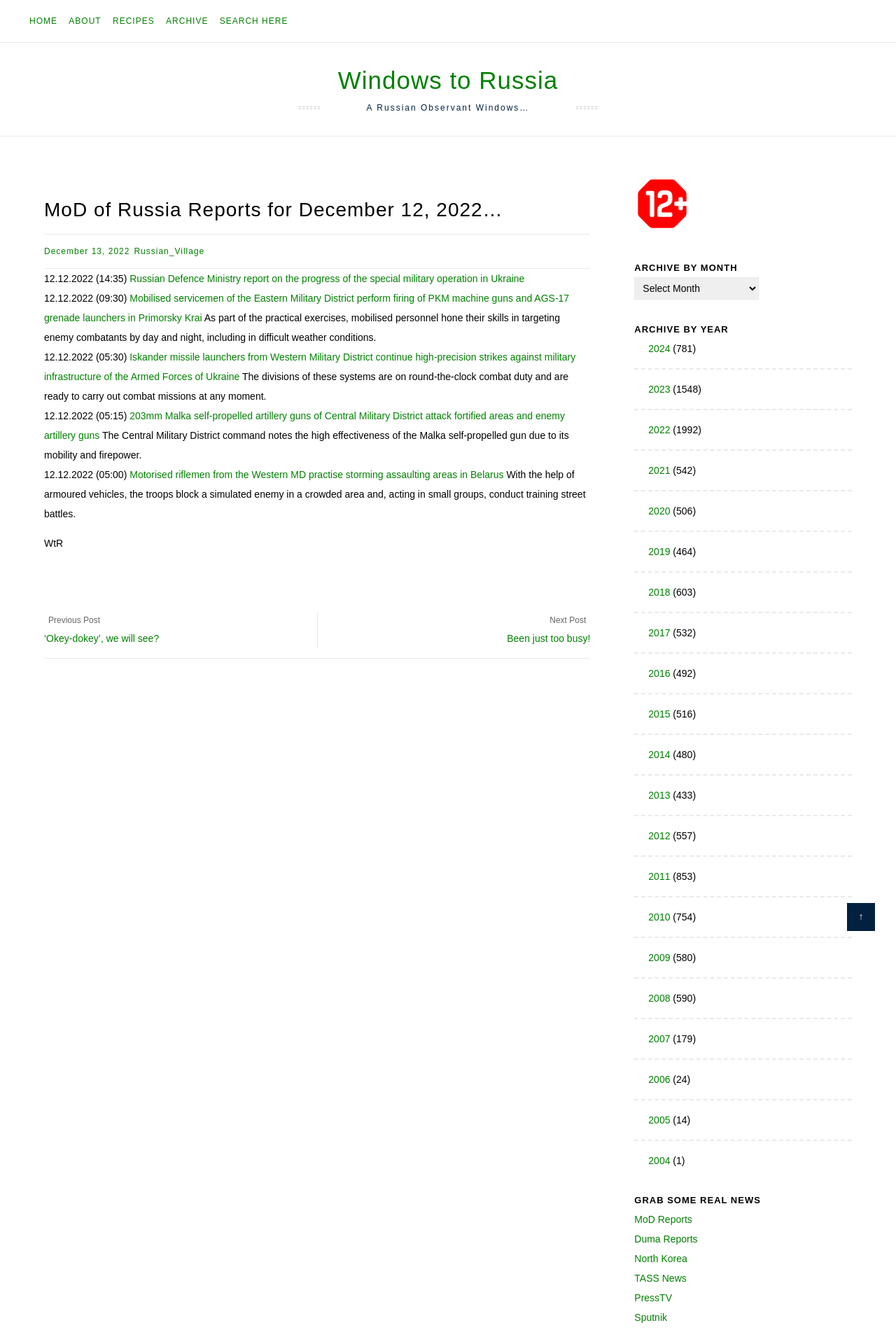Find the bounding box coordinates of the area to click in order to follow the instruction: "Search for something using the 'SEARCH HERE' link".

[0.24, 0.0, 0.326, 0.031]